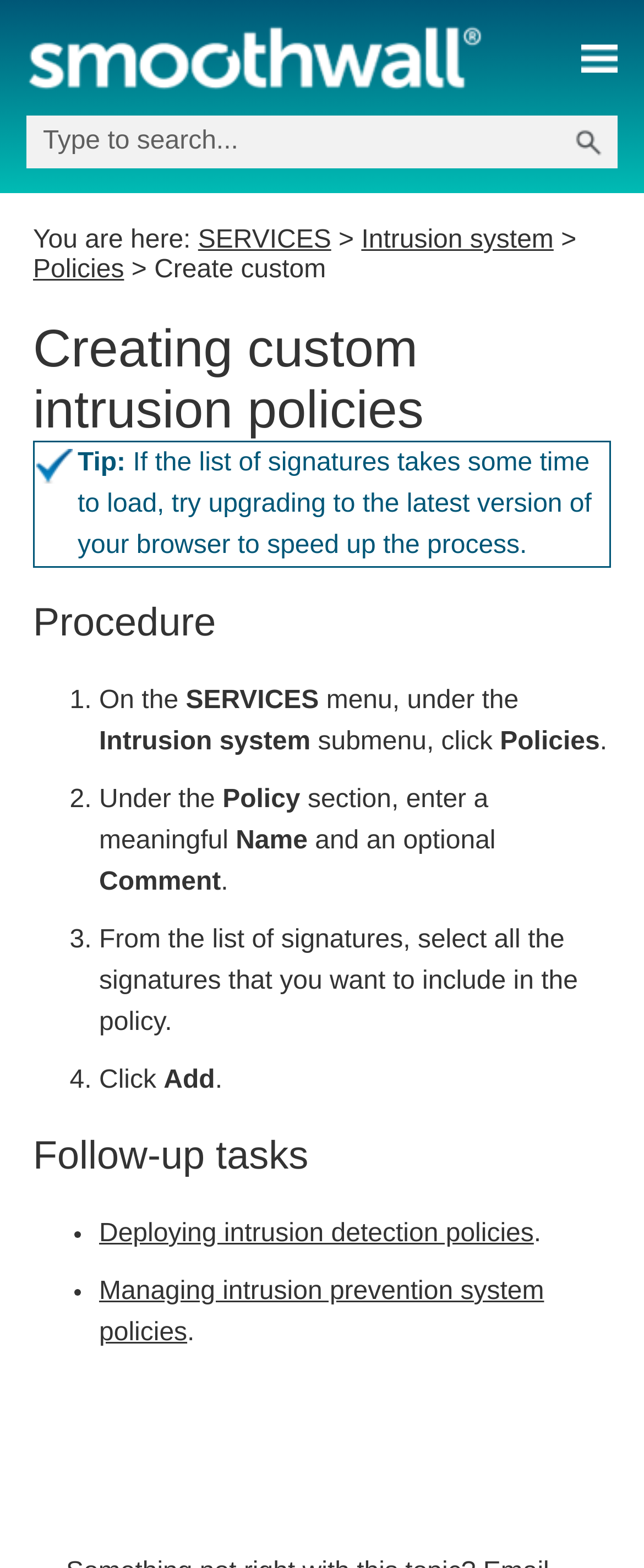Identify the bounding box for the UI element specified in this description: "Submit Search". The coordinates must be four float numbers between 0 and 1, formatted as [left, top, right, bottom].

[0.867, 0.074, 0.959, 0.107]